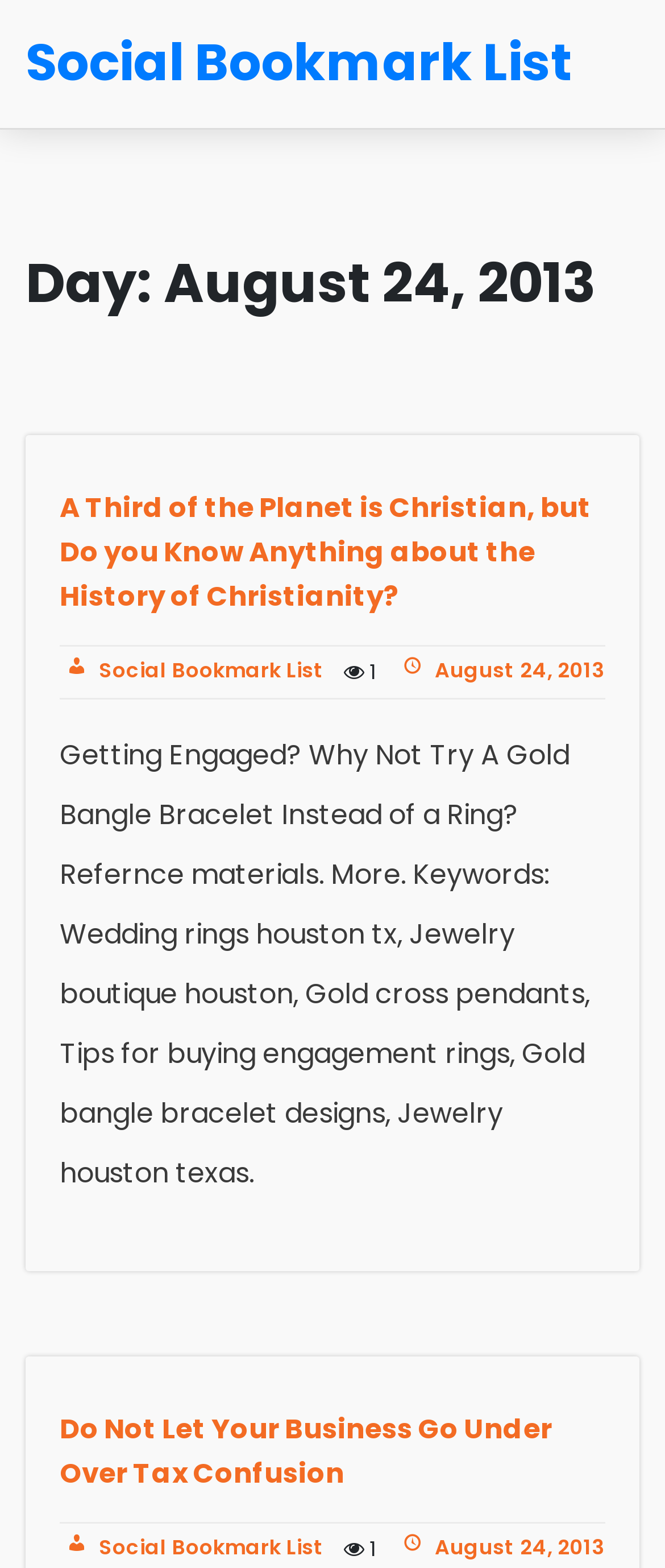Bounding box coordinates are specified in the format (top-left x, top-left y, bottom-right x, bottom-right y). All values are floating point numbers bounded between 0 and 1. Please provide the bounding box coordinate of the region this sentence describes: Skip to the content

[0.0, 0.0, 0.456, 0.041]